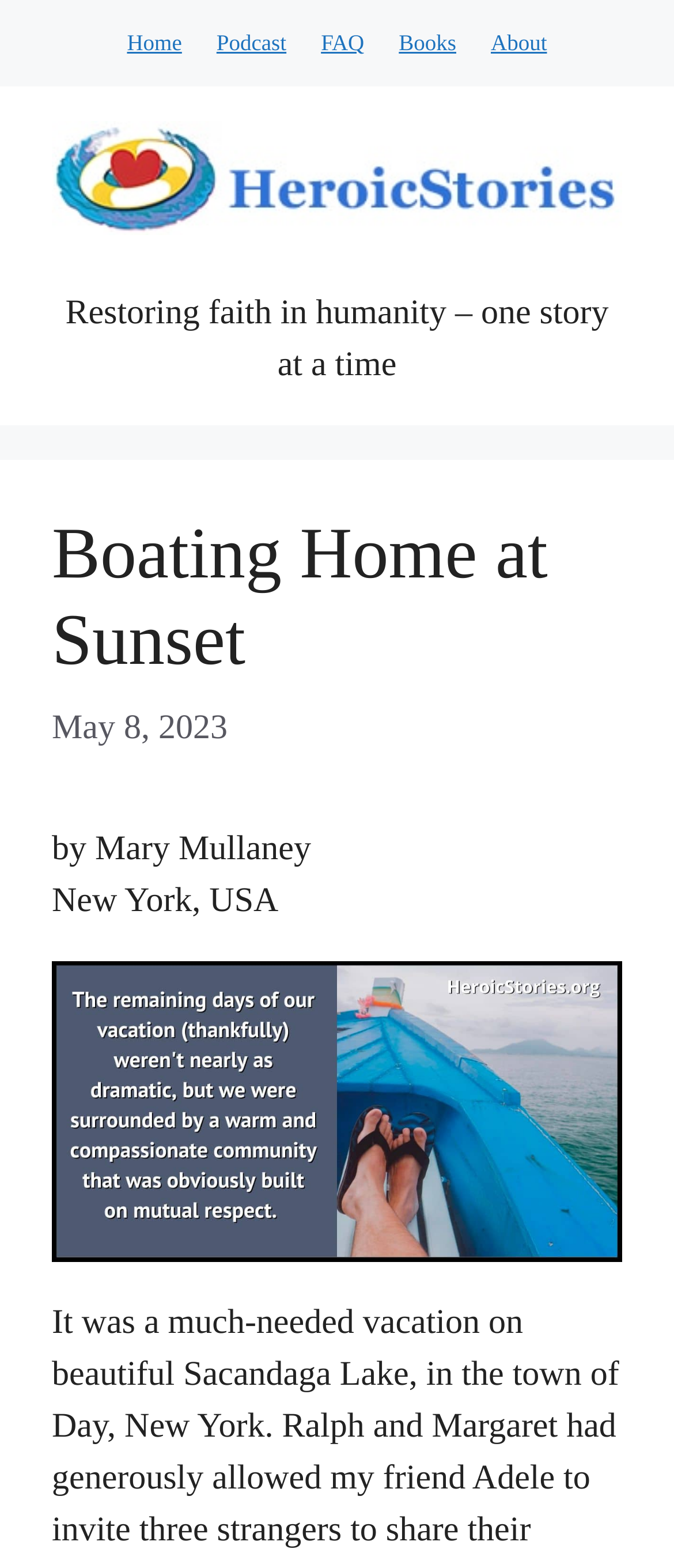Bounding box coordinates are to be given in the format (top-left x, top-left y, bottom-right x, bottom-right y). All values must be floating point numbers between 0 and 1. Provide the bounding box coordinate for the UI element described as: alt="HeroicStories"

[0.077, 0.099, 0.923, 0.124]